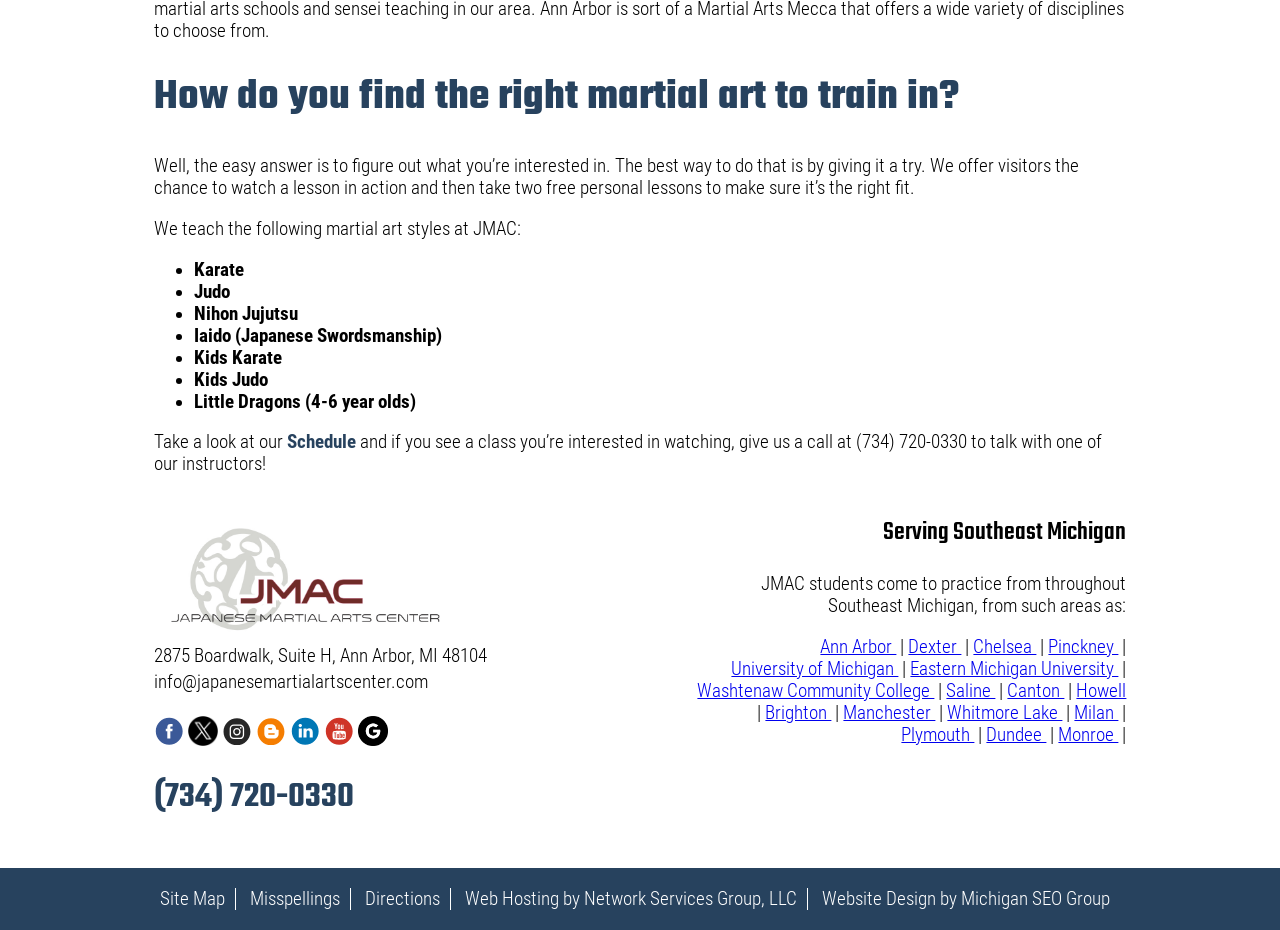Using the format (top-left x, top-left y, bottom-right x, bottom-right y), provide the bounding box coordinates for the described UI element. All values should be floating point numbers between 0 and 1: Ann Arbor

[0.641, 0.683, 0.7, 0.707]